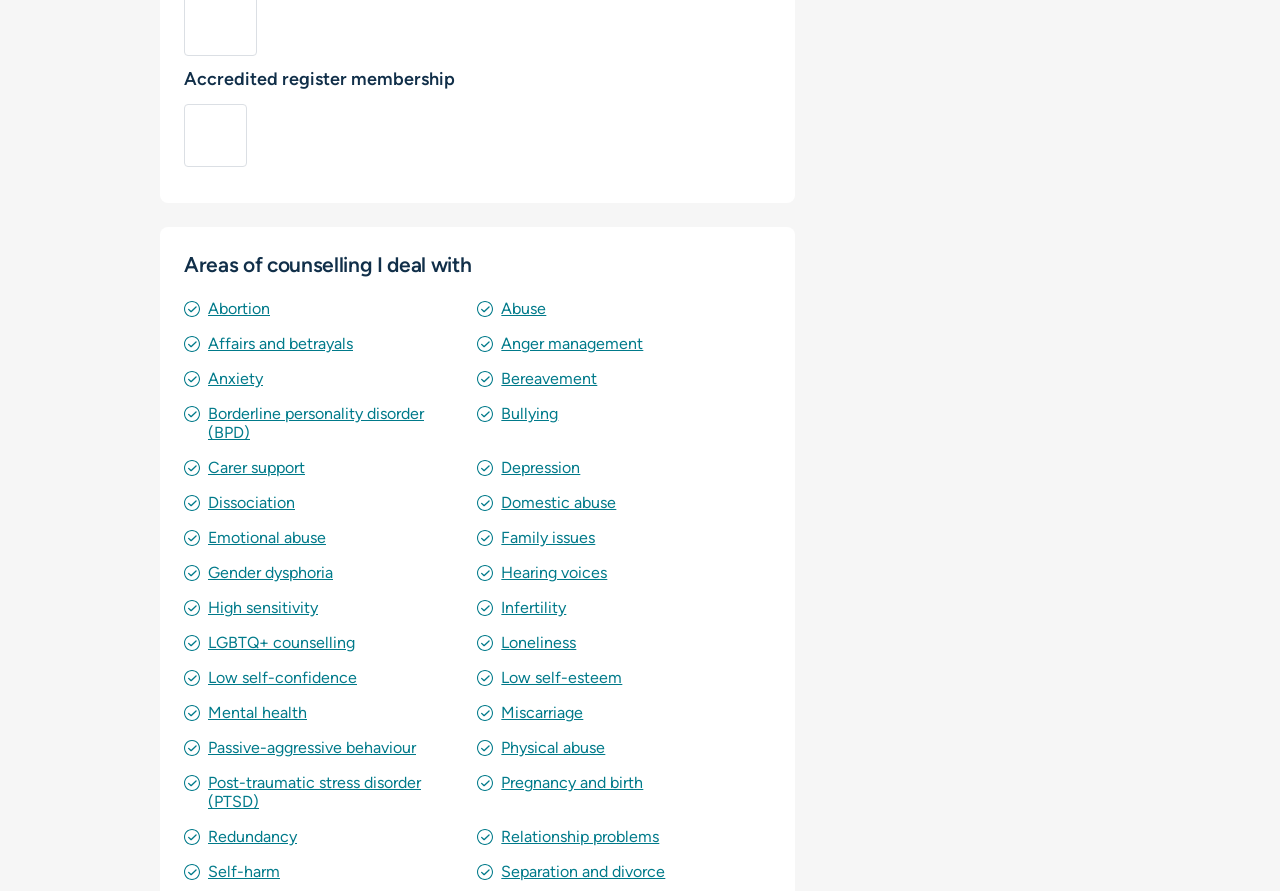Determine the bounding box coordinates for the area you should click to complete the following instruction: "Explore the British Association for Counselling & Psychotherapy website".

[0.144, 0.117, 0.193, 0.188]